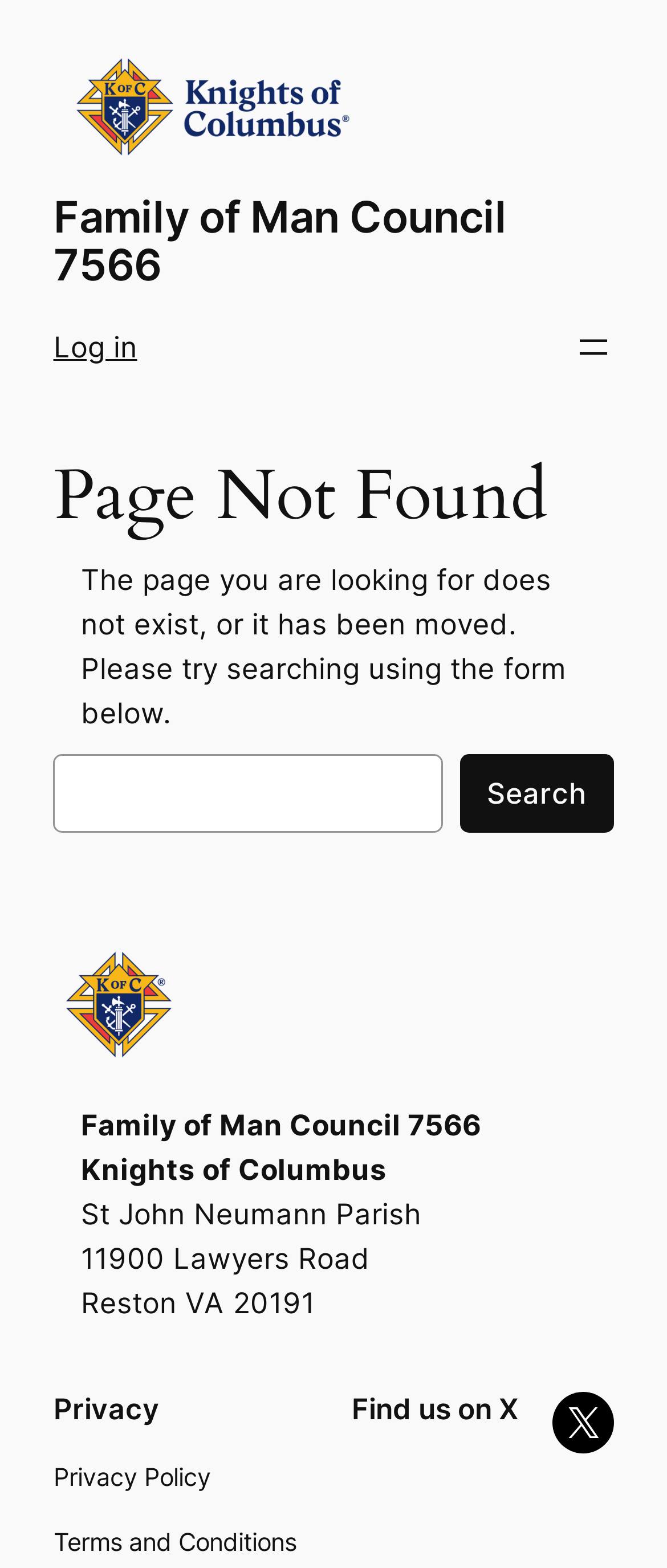Based on the element description, predict the bounding box coordinates (top-left x, top-left y, bottom-right x, bottom-right y) for the UI element in the screenshot: Log in

[0.08, 0.21, 0.206, 0.232]